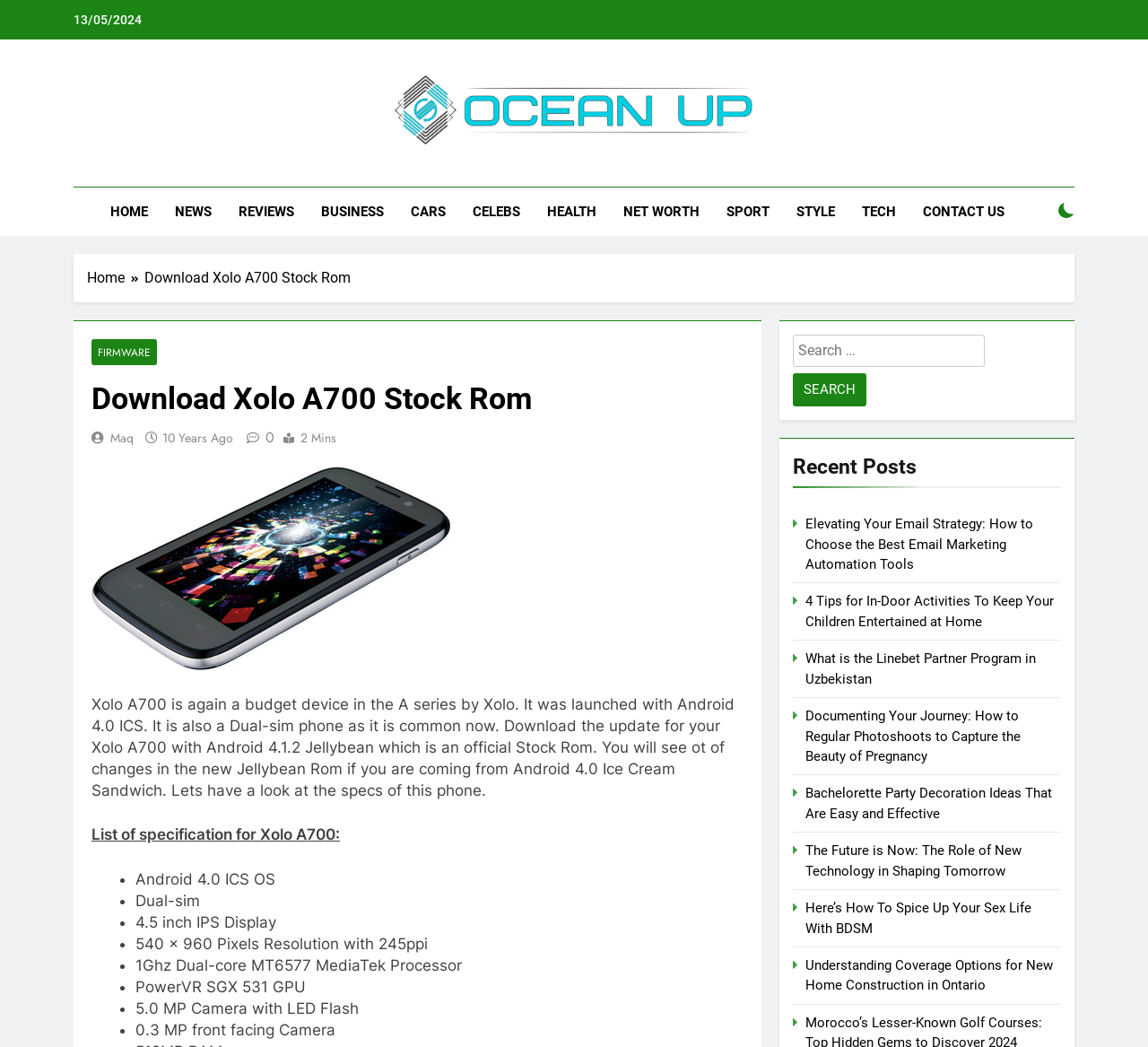Bounding box coordinates are specified in the format (top-left x, top-left y, bottom-right x, bottom-right y). All values are floating point numbers bounded between 0 and 1. Please provide the bounding box coordinate of the region this sentence describes: Sport

[0.621, 0.179, 0.682, 0.226]